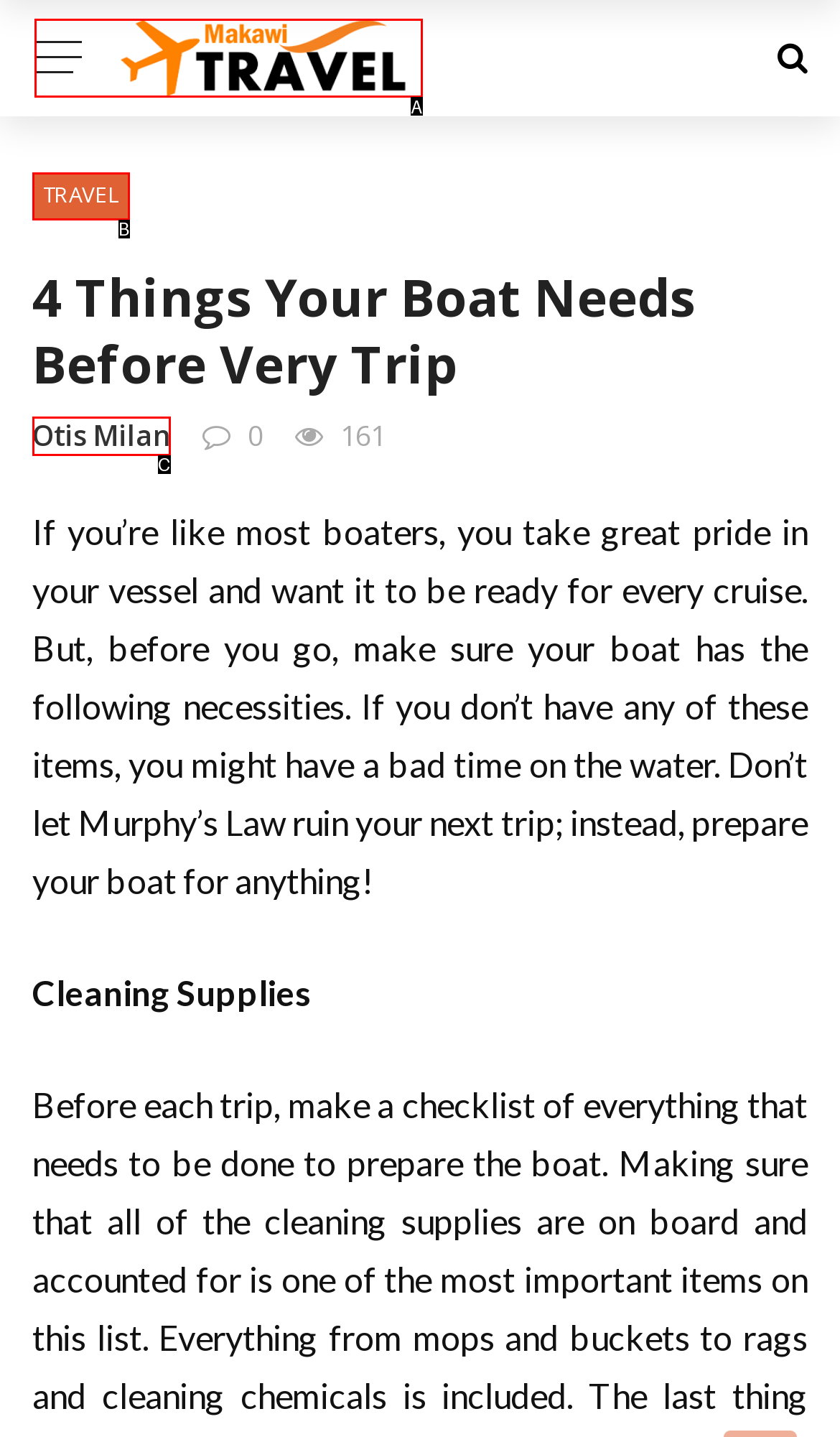From the given options, find the HTML element that fits the description: Copyright © 2024. Reply with the letter of the chosen element.

None